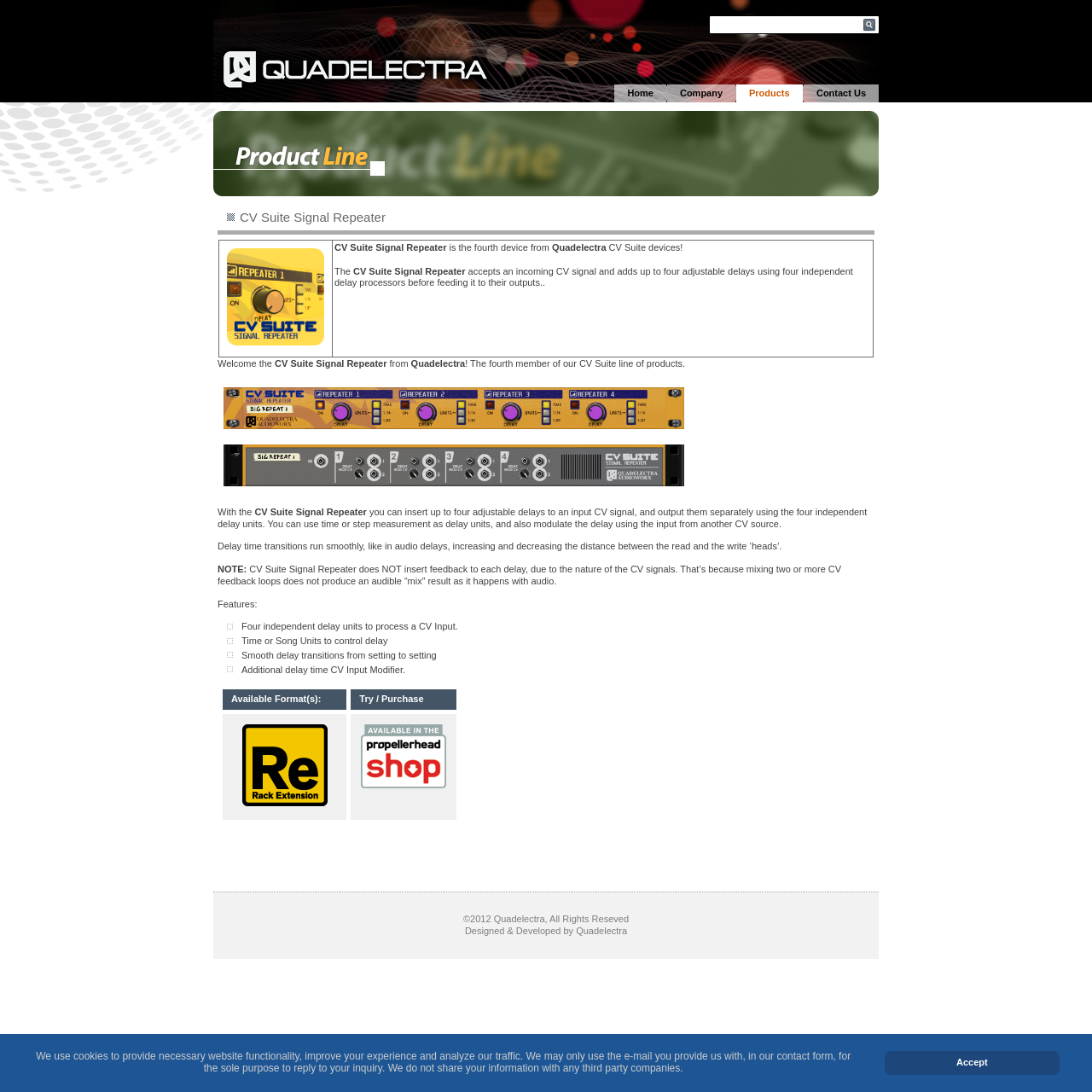Find the bounding box coordinates of the element to click in order to complete this instruction: "Click the Home link". The bounding box coordinates must be four float numbers between 0 and 1, denoted as [left, top, right, bottom].

[0.563, 0.077, 0.61, 0.094]